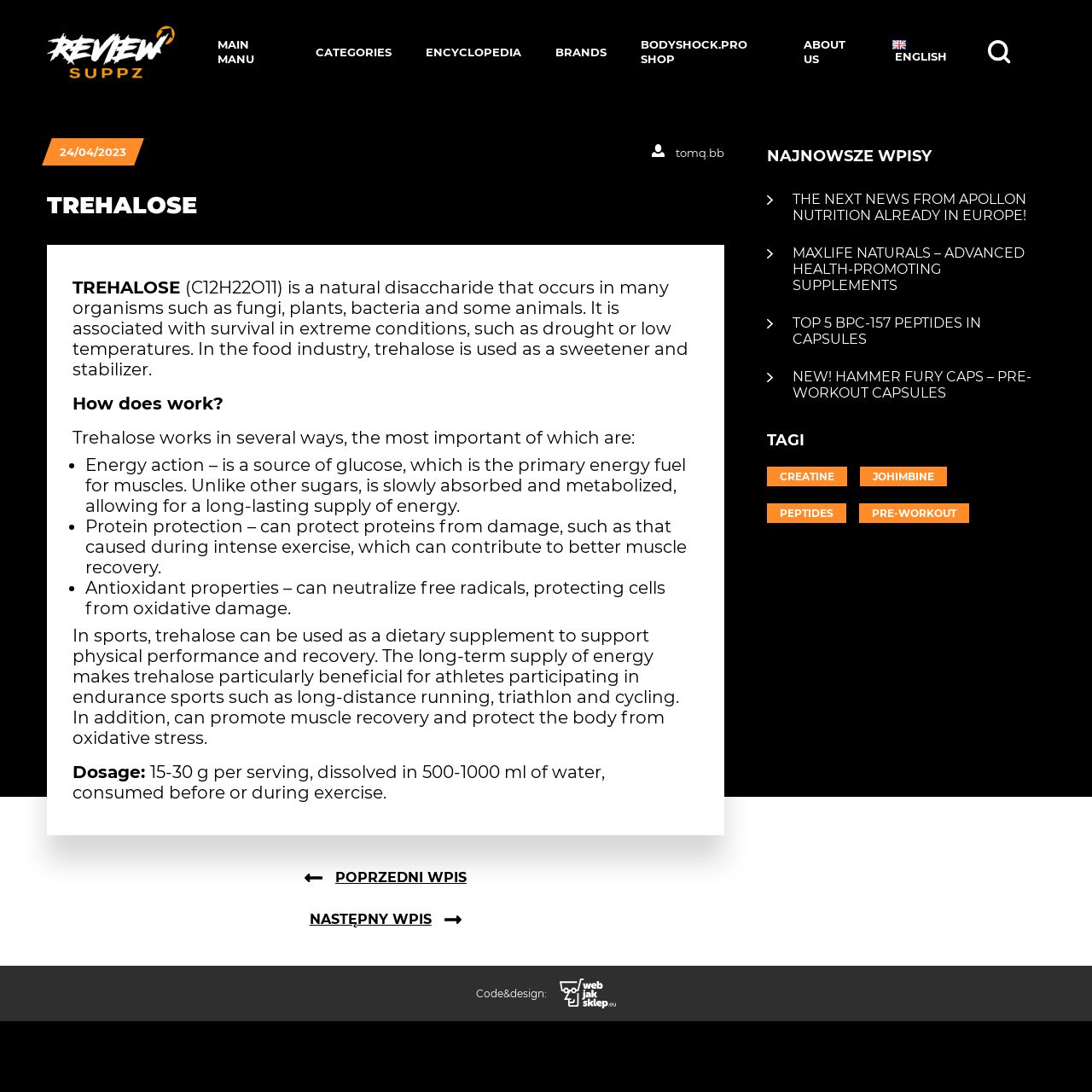Ascertain the bounding box coordinates for the UI element detailed here: "Contact Us". The coordinates should be provided as [left, top, right, bottom] with each value being a float between 0 and 1.

None